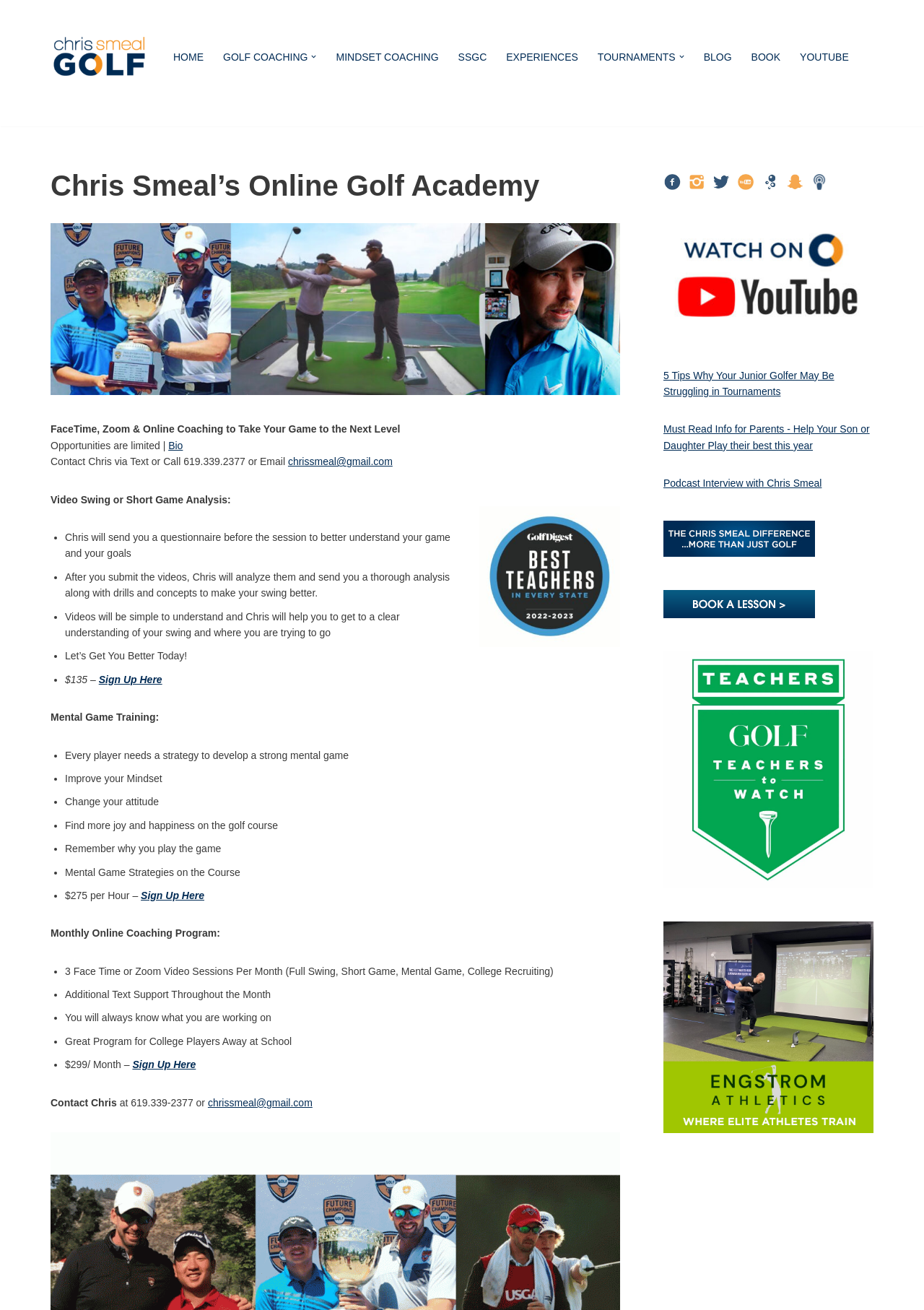Determine the bounding box coordinates for the clickable element required to fulfill the instruction: "Contact Chris via email by clicking on the 'chrissmeal@gmail.com' link". Provide the coordinates as four float numbers between 0 and 1, i.e., [left, top, right, bottom].

[0.312, 0.348, 0.425, 0.357]